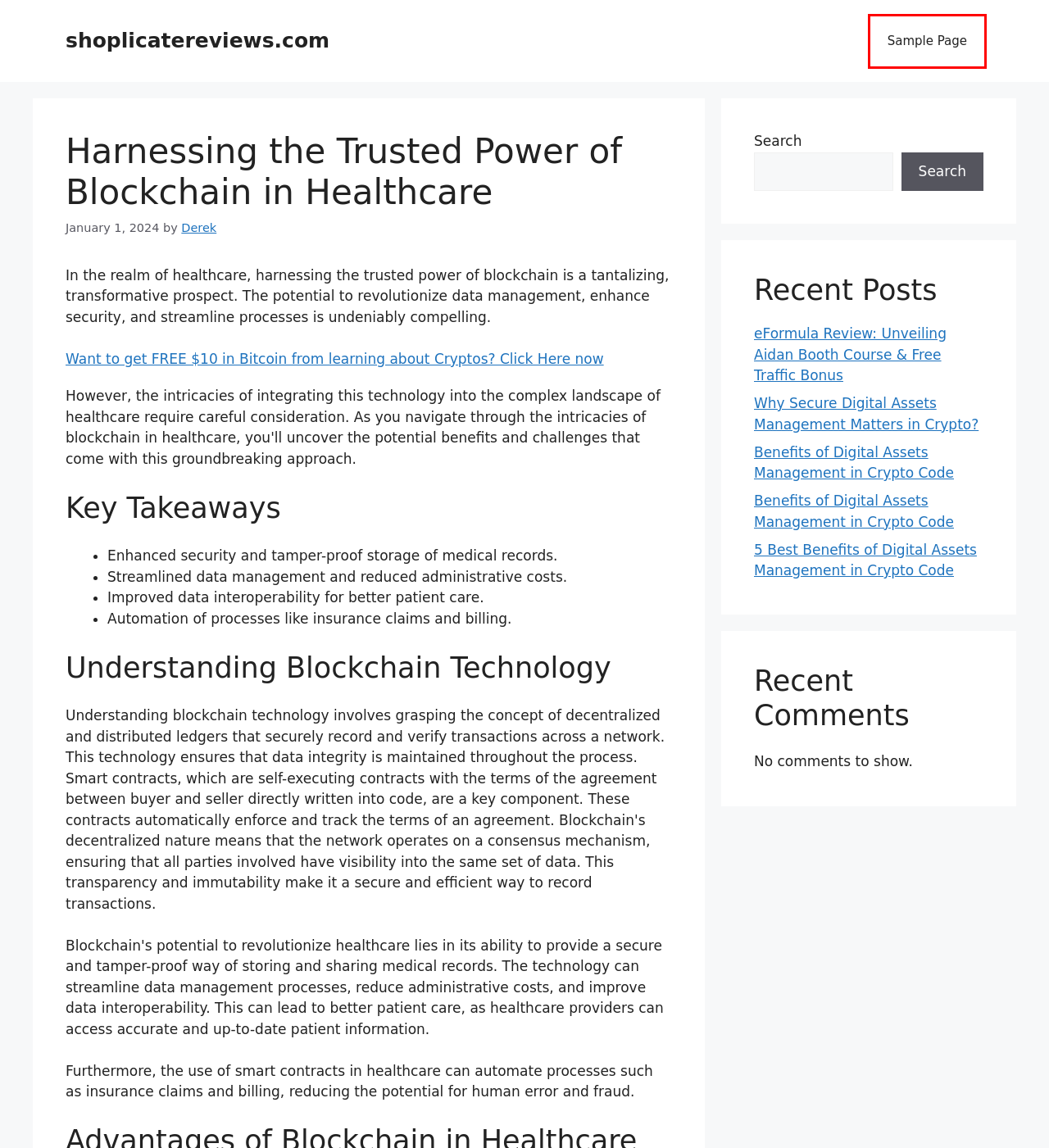You are given a screenshot of a webpage with a red rectangle bounding box around a UI element. Select the webpage description that best matches the new webpage after clicking the element in the bounding box. Here are the candidates:
A. shoplicatereviews.com -
B. Benefits of Digital Assets Management in Crypto Code - shoplicatereviews.com
C. Derek, Author at shoplicatereviews.com
D. Why Secure Digital Assets Management Matters in Crypto? - shoplicatereviews.com
E. eFormula Review: Unveiling Aidan Booth Course & Free Traffic Bonus
F. 5 Best Benefits of Digital Assets Management in Crypto Code - shoplicatereviews.com
G. Sample Page - shoplicatereviews.com
H. Register For The Workshop – cb - GoHere.co

G